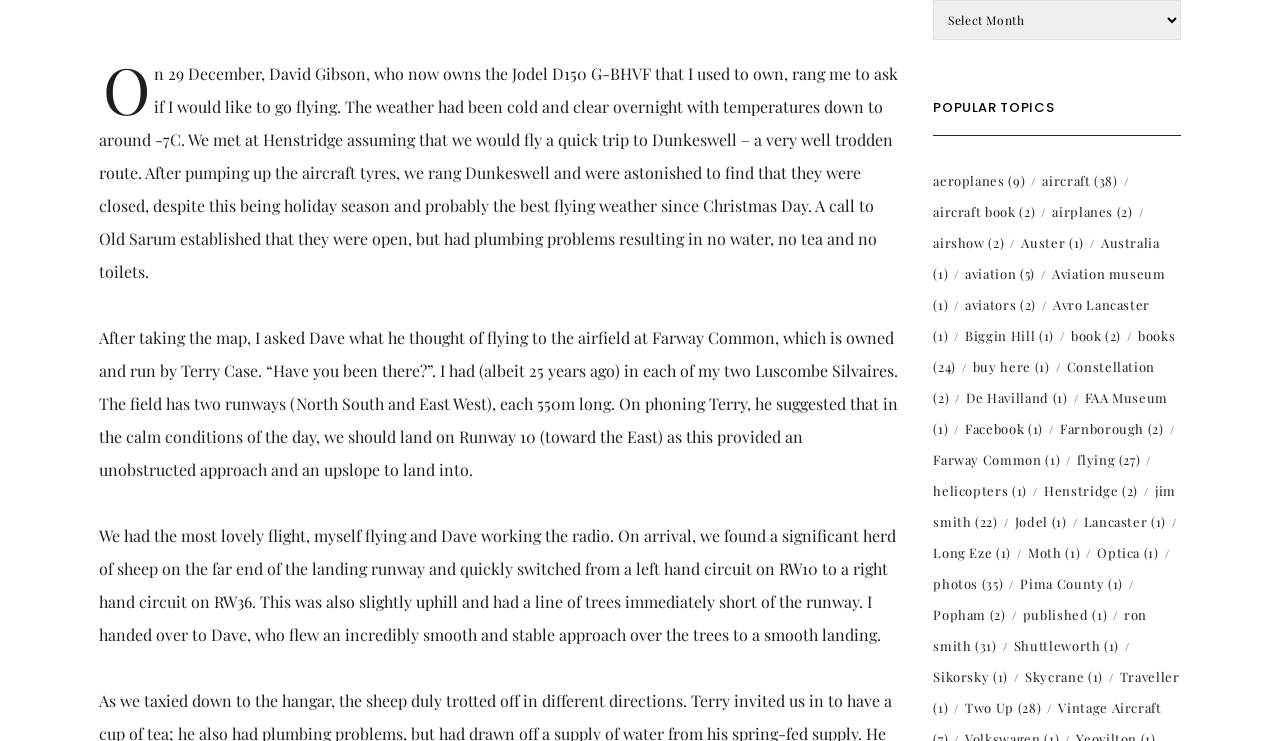Identify the bounding box coordinates of the clickable region required to complete the instruction: "Explore 'flying'". The coordinates should be given as four float numbers within the range of 0 and 1, i.e., [left, top, right, bottom].

[0.842, 0.609, 0.891, 0.632]